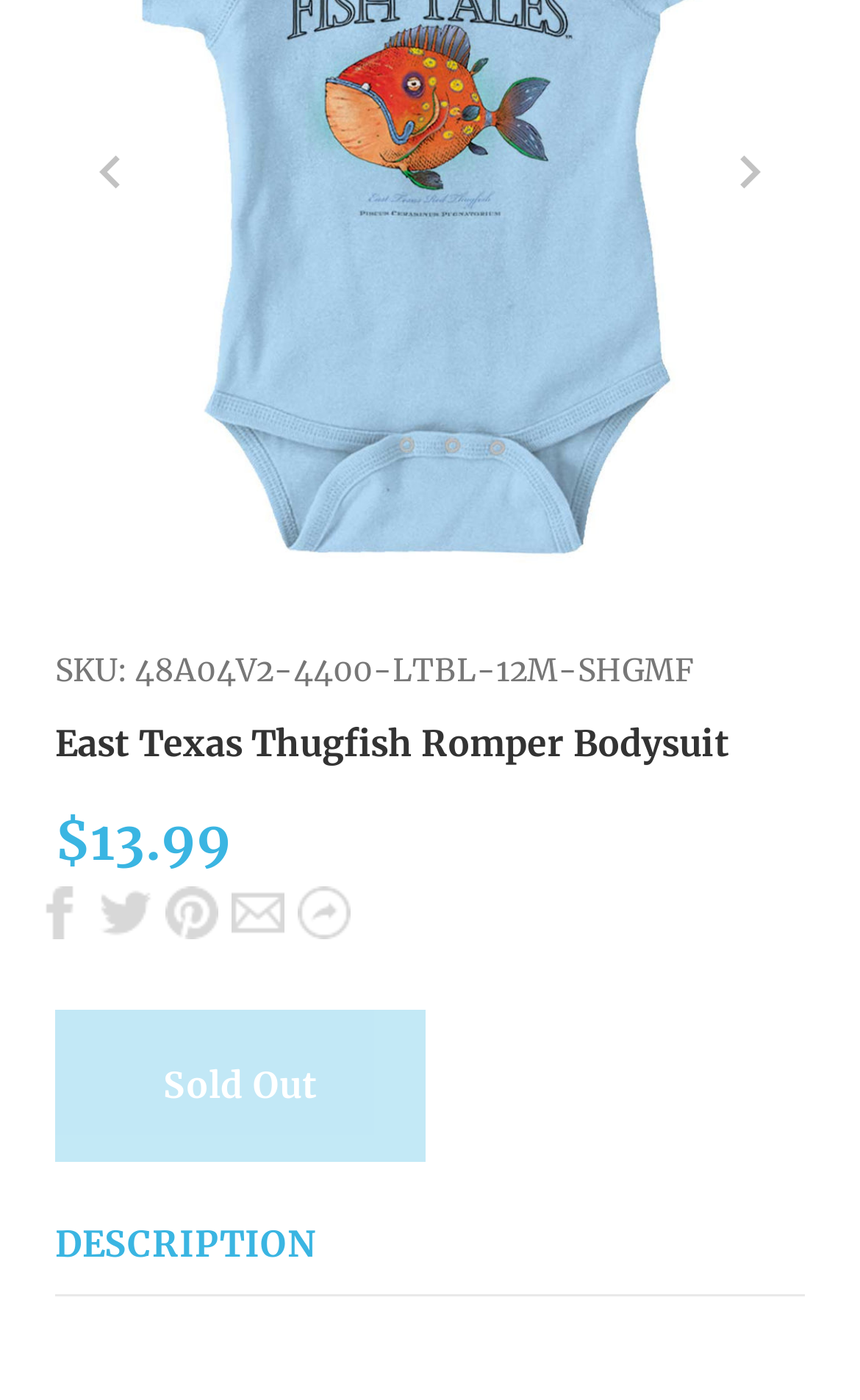Identify the bounding box coordinates for the UI element described as: "Canine Dream Meaning in Islam". The coordinates should be provided as four floats between 0 and 1: [left, top, right, bottom].

None